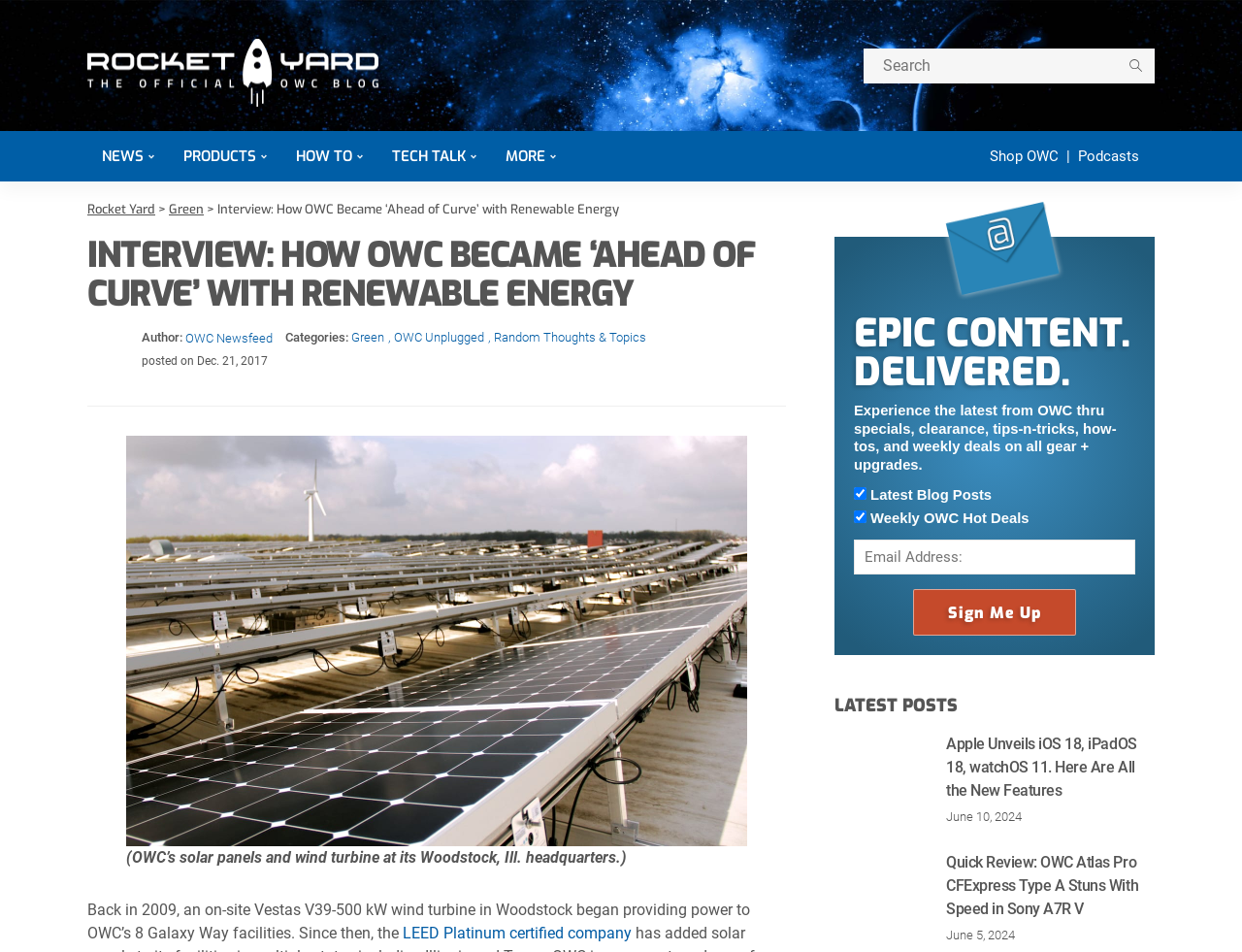Locate the bounding box coordinates of the item that should be clicked to fulfill the instruction: "read the latest blog post".

[0.672, 0.77, 0.93, 0.869]